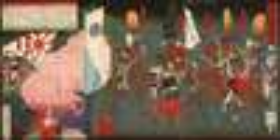Answer this question using a single word or a brief phrase:
What style of printing is Tsukioka Yoshitoshi celebrated for?

Ukiyo-e woodblock printing